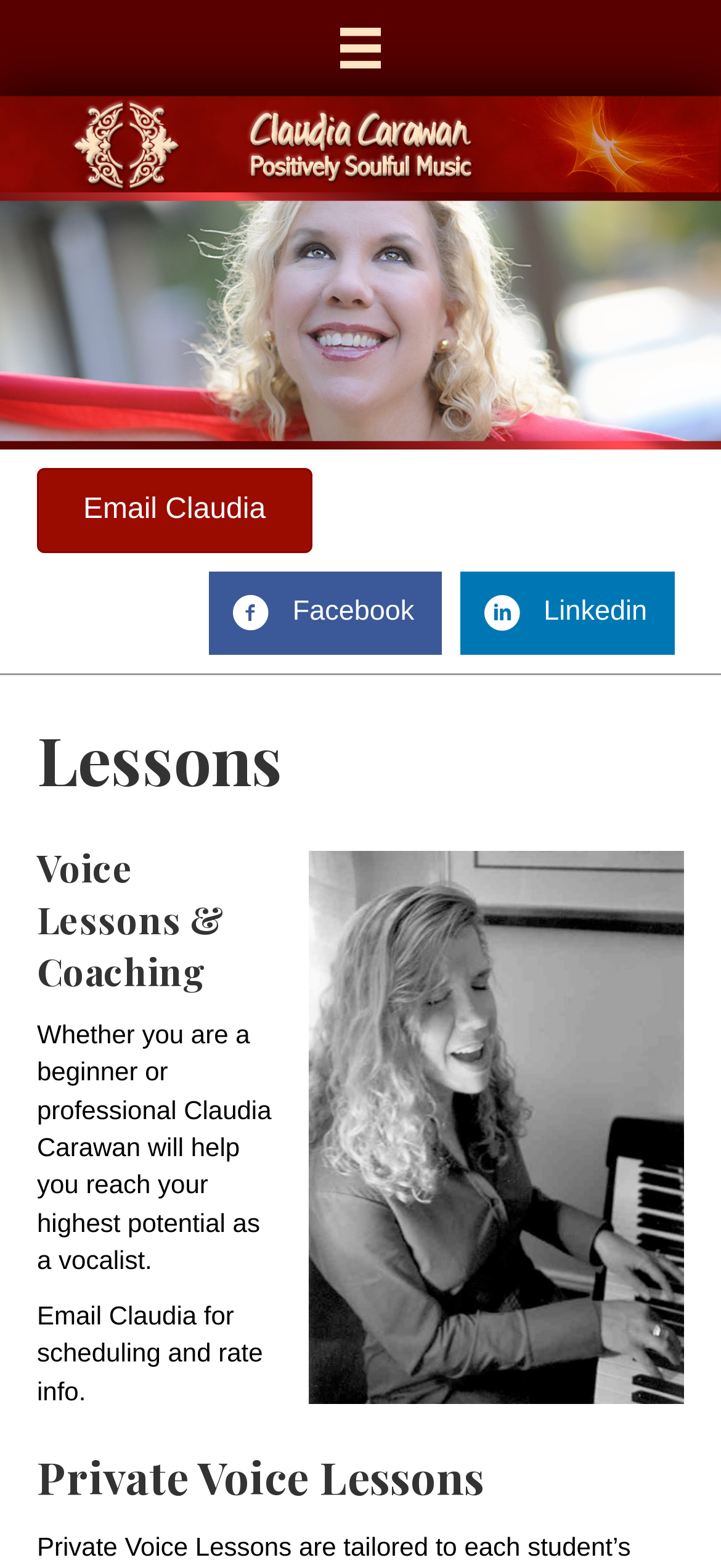Using the information shown in the image, answer the question with as much detail as possible: What type of lessons are offered on this webpage?

The webpage mentions 'Private Voice Lessons' as one of the services offered, indicating that Claudia provides one-on-one voice lessons to individuals.